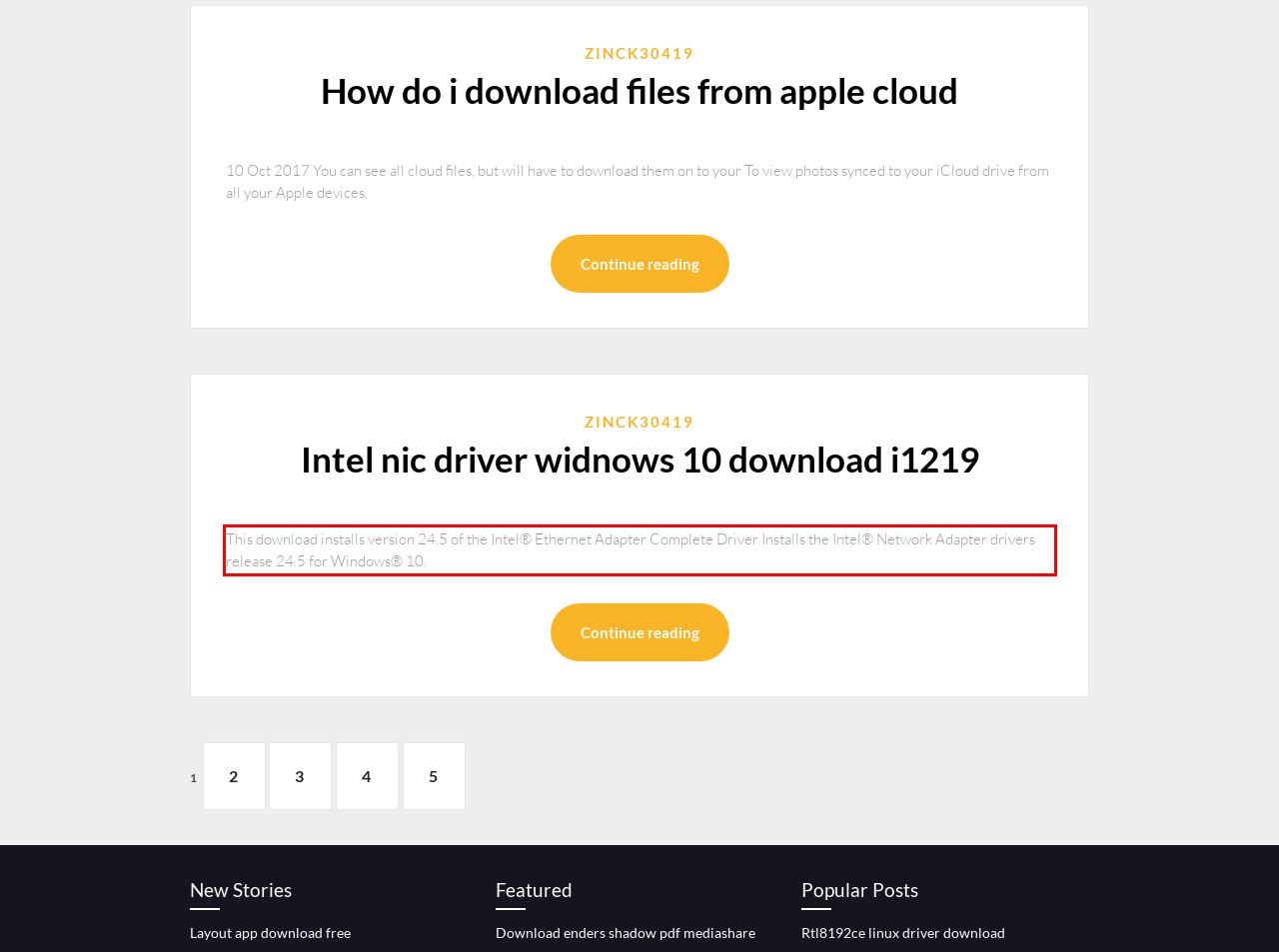You are looking at a screenshot of a webpage with a red rectangle bounding box. Use OCR to identify and extract the text content found inside this red bounding box.

This download installs version 24.5 of the Intel® Ethernet Adapter Complete Driver Installs the Intel® Network Adapter drivers release 24.5 for Windows® 10.